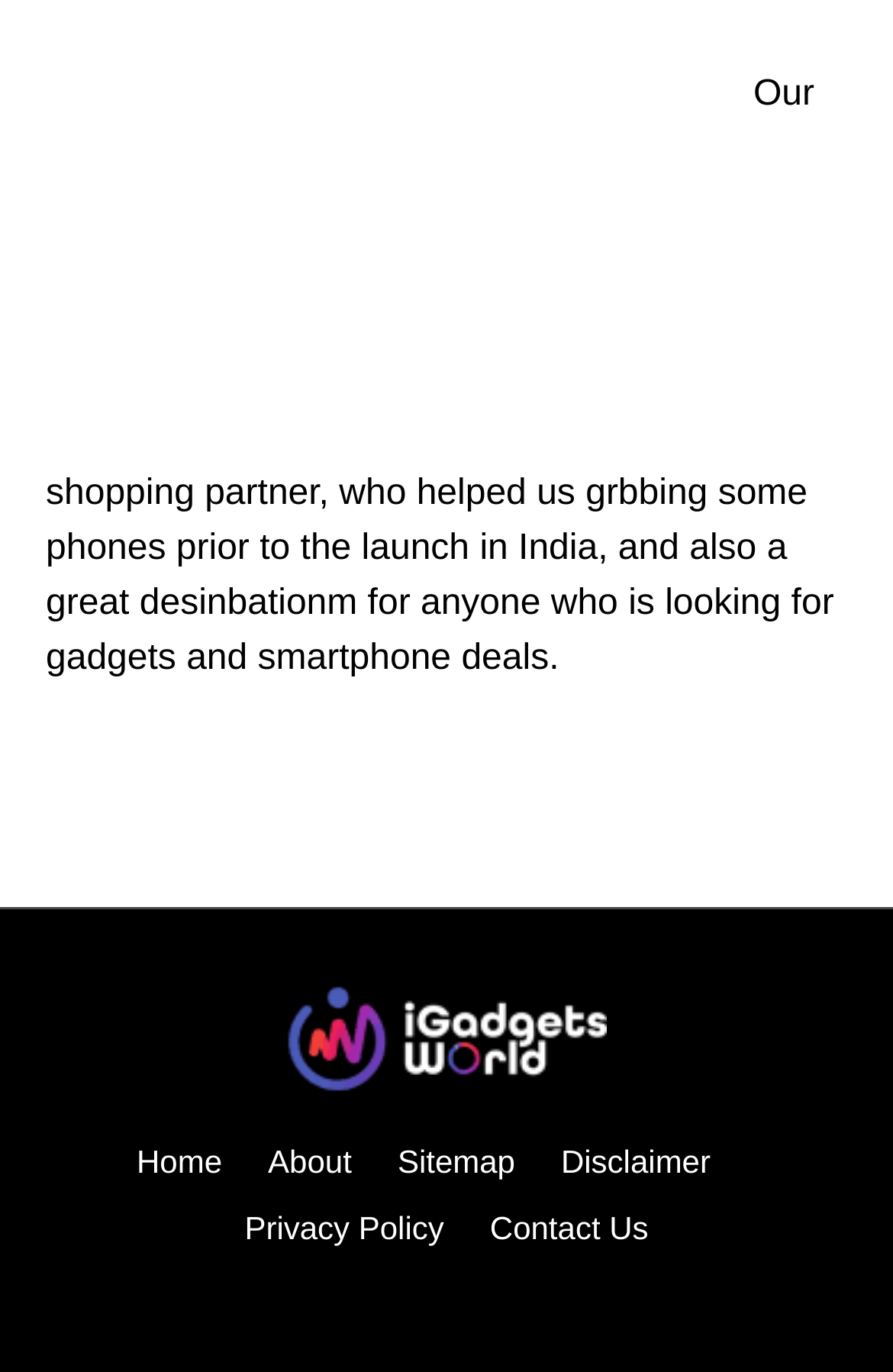Use the details in the image to answer the question thoroughly: 
What is the name of the shopping partner?

The name of the shopping partner is mentioned in the static text element, which describes it as a partner that helped in grabbing some phones prior to the launch in India, and also a great destination for gadgets and smartphone deals.